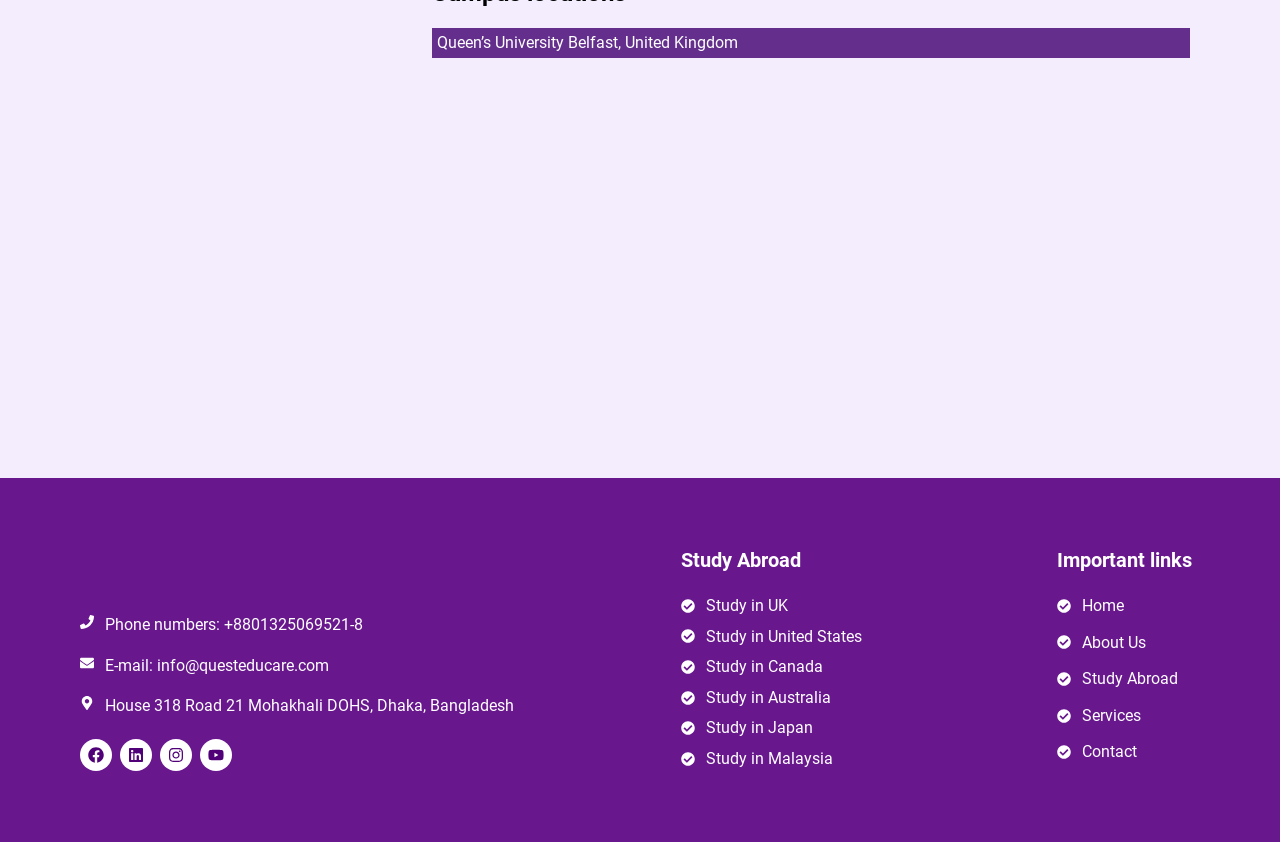Please examine the image and provide a detailed answer to the question: What countries are mentioned for studying abroad?

The webpage has a section 'Study Abroad' which lists several countries where one can study abroad, including the UK, US, Canada, Australia, Japan, and Malaysia.